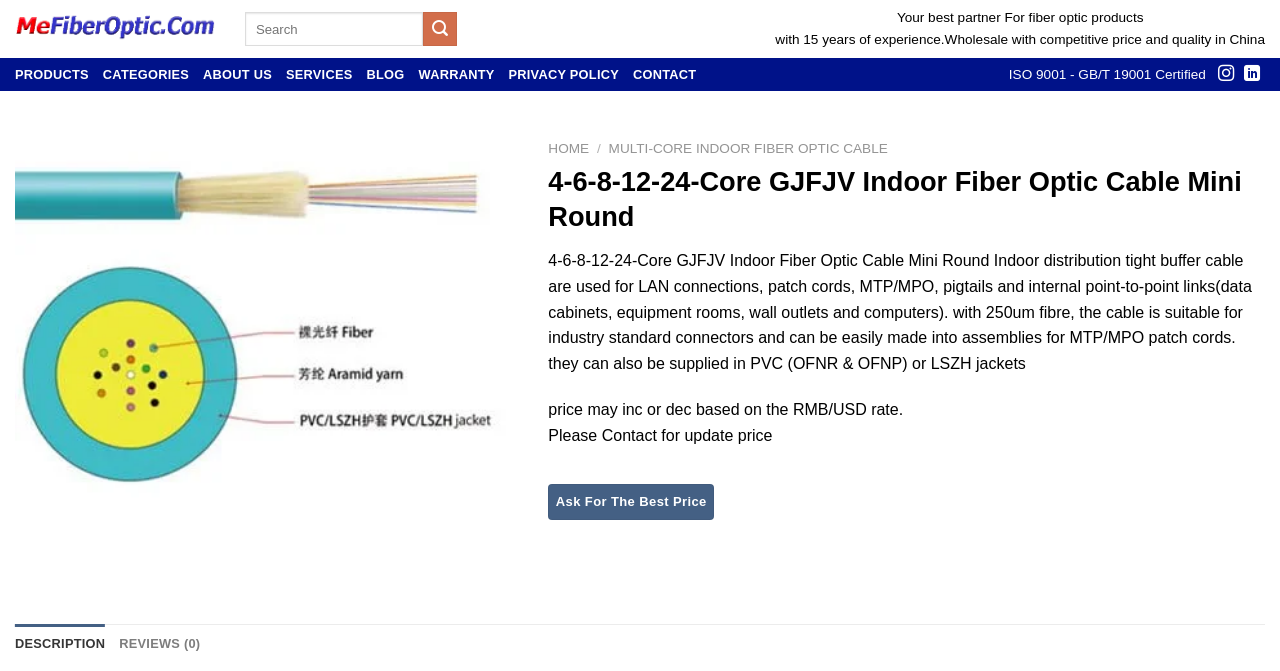Using the element description Advertise & Partner, predict the bounding box coordinates for the UI element. Provide the coordinates in (top-left x, top-left y, bottom-right x, bottom-right y) format with values ranging from 0 to 1.

None